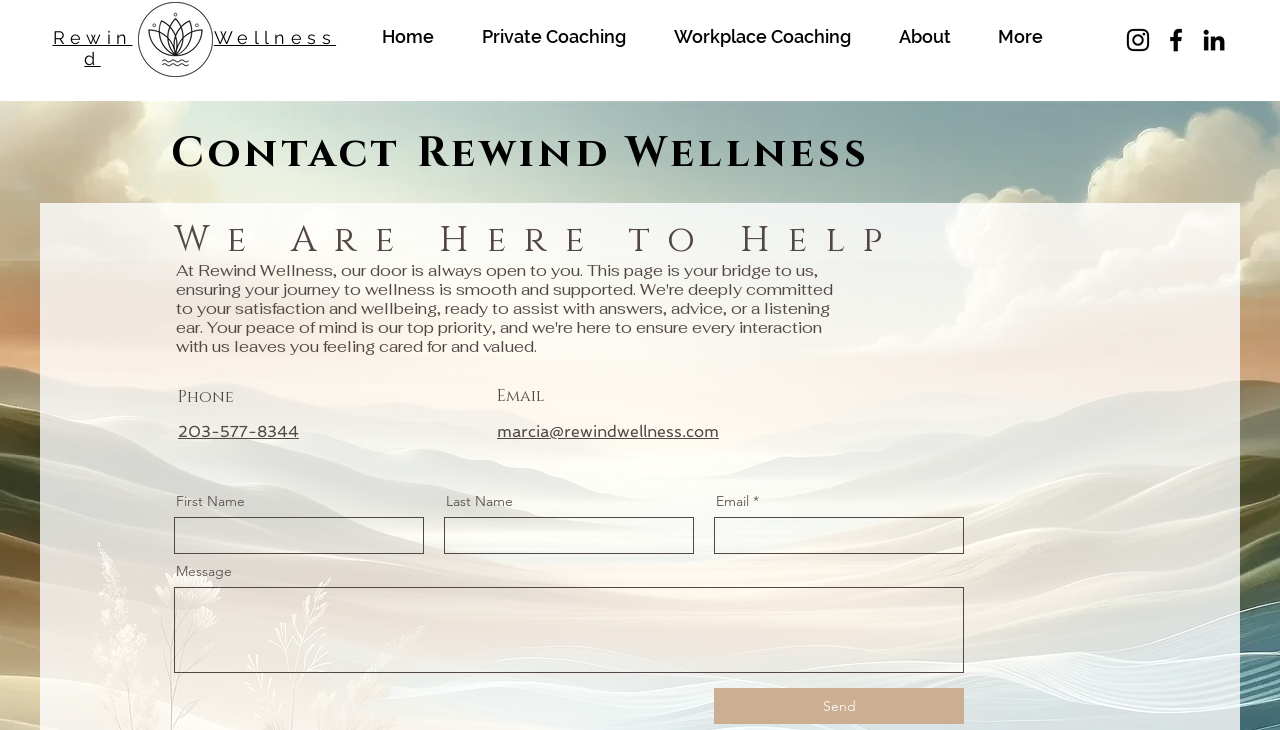Locate the bounding box coordinates of the element that should be clicked to execute the following instruction: "Contact Marcia via email".

[0.388, 0.579, 0.562, 0.602]